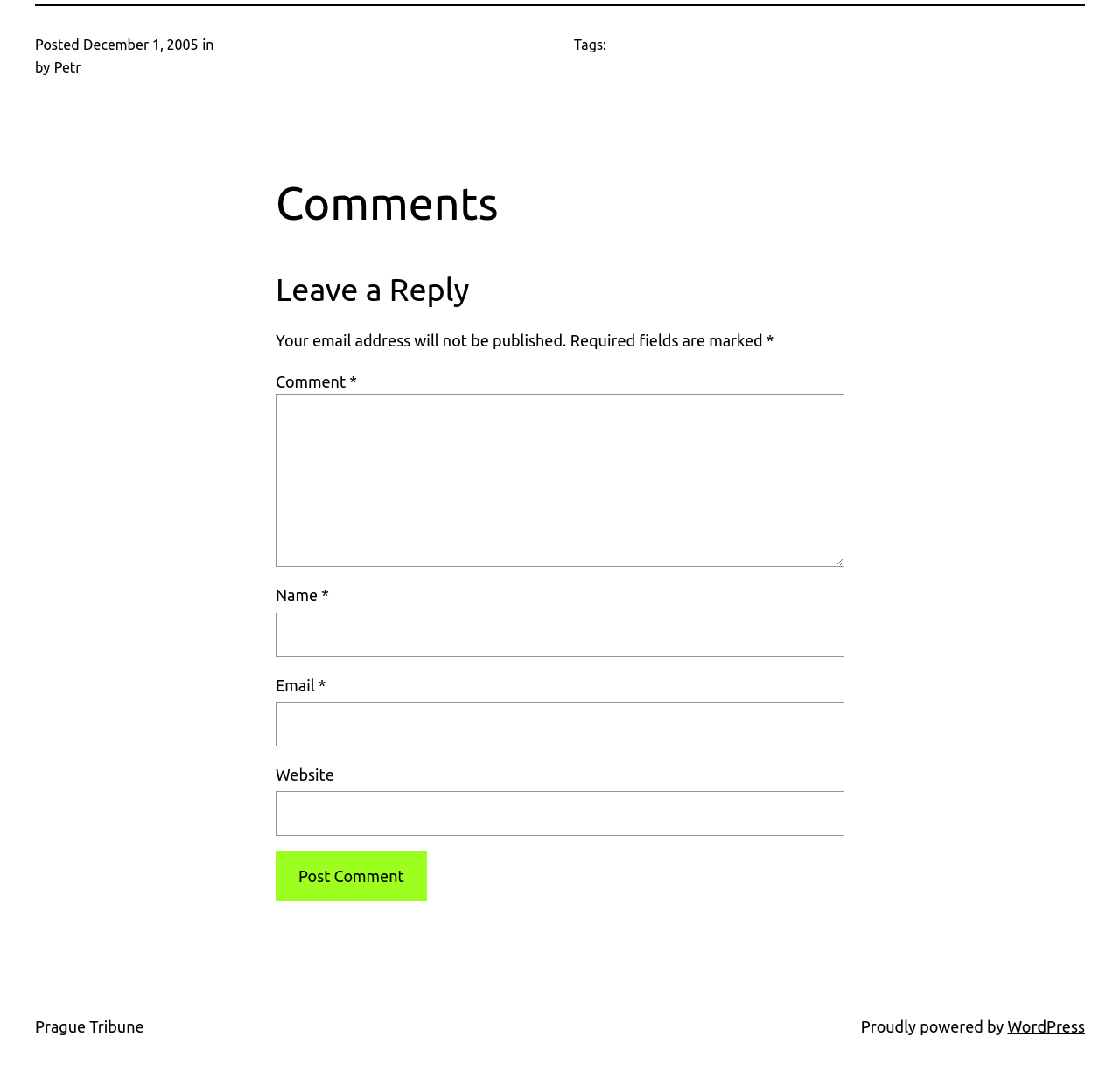Using the details in the image, give a detailed response to the question below:
What is the name of the website that powers this blog?

The answer can be found by looking at the footer section of the webpage, which says 'Proudly powered by WordPress'.